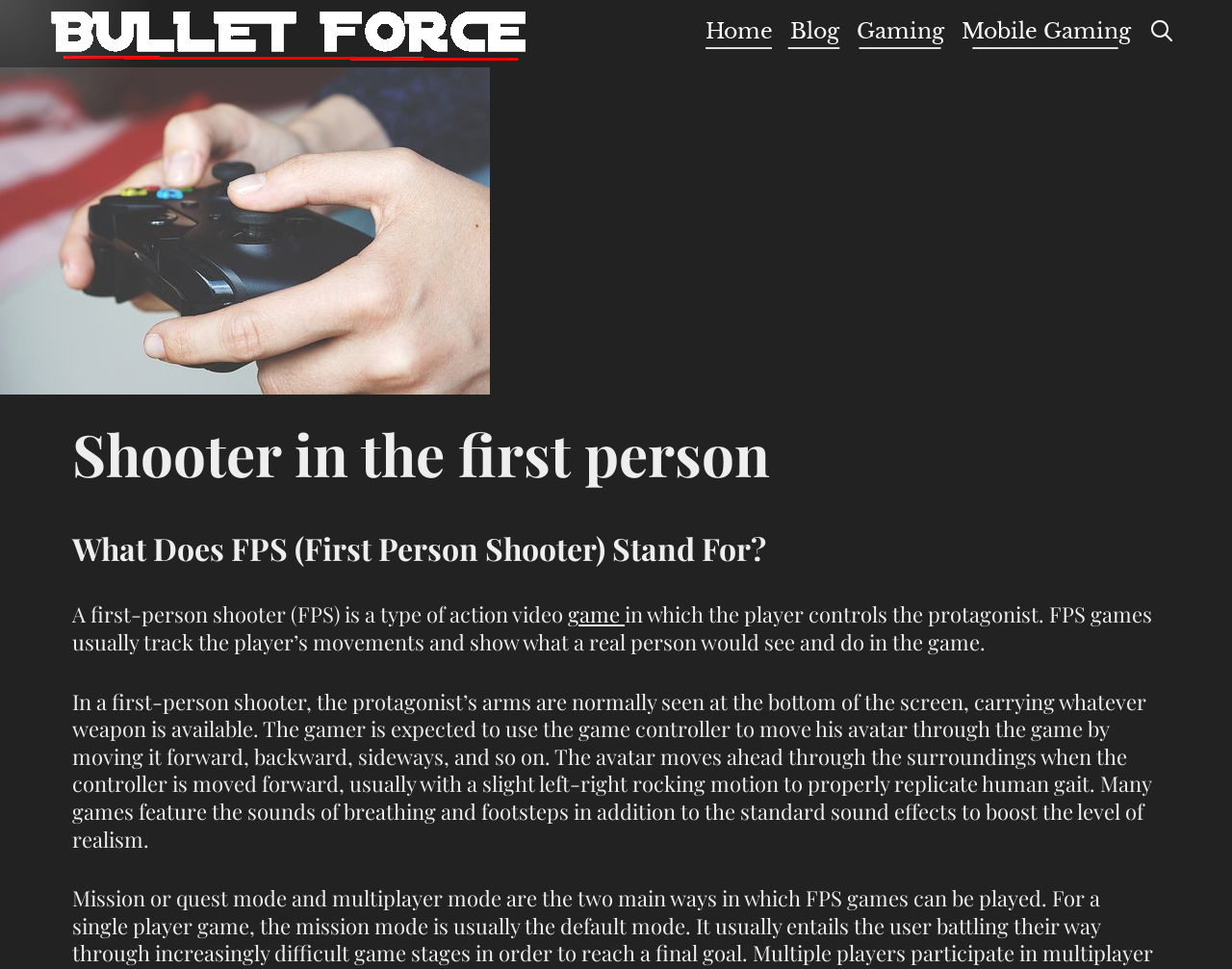Please provide a brief answer to the following inquiry using a single word or phrase:
What does FPS stand for?

First Person Shooter